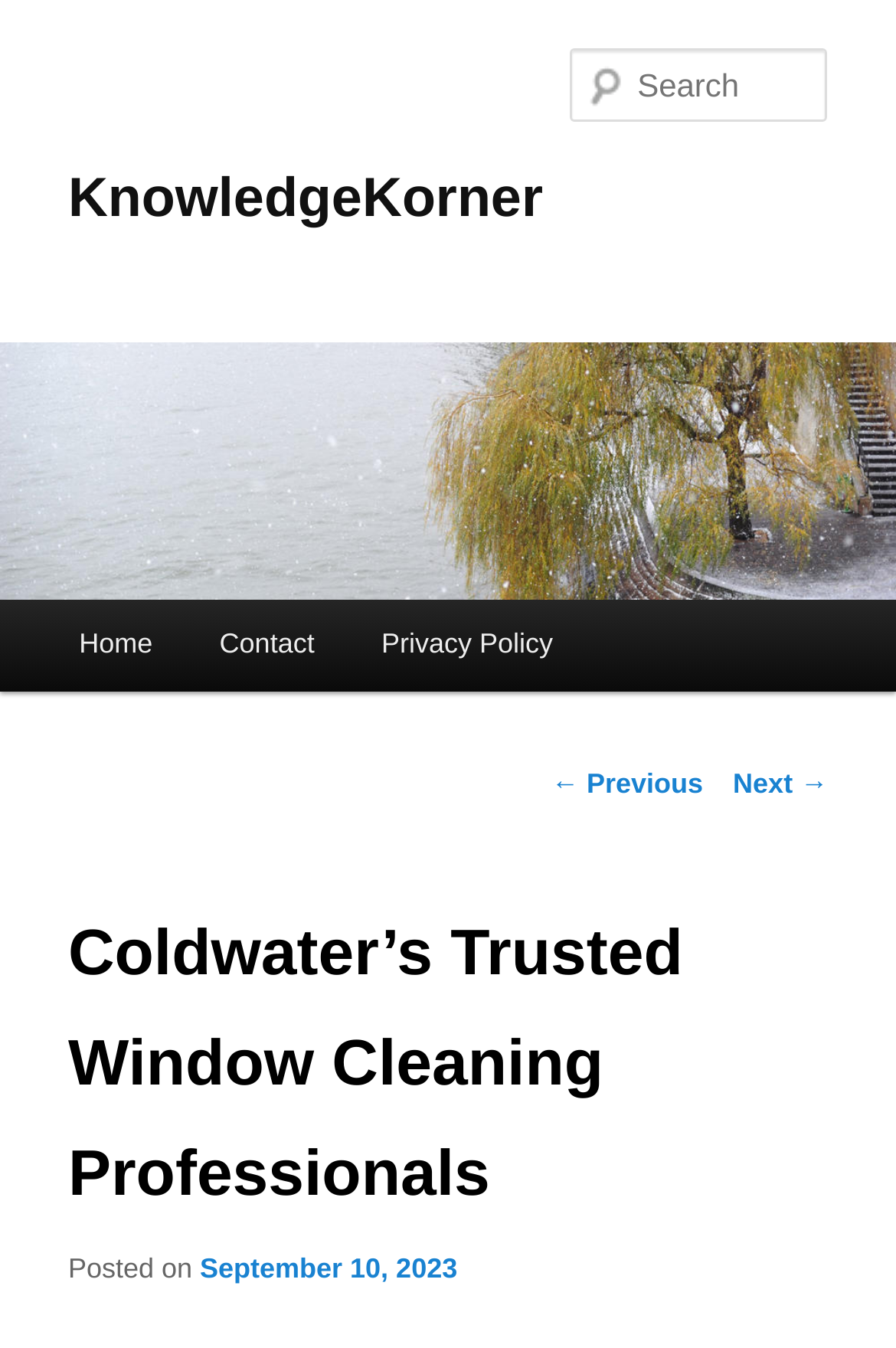What is the date of the post?
Please provide a comprehensive answer based on the contents of the image.

The date of the post can be found near the bottom of the webpage, where it is written as 'Posted on September 10, 2023'. This suggests that the webpage is a blog post or article that was published on this date.